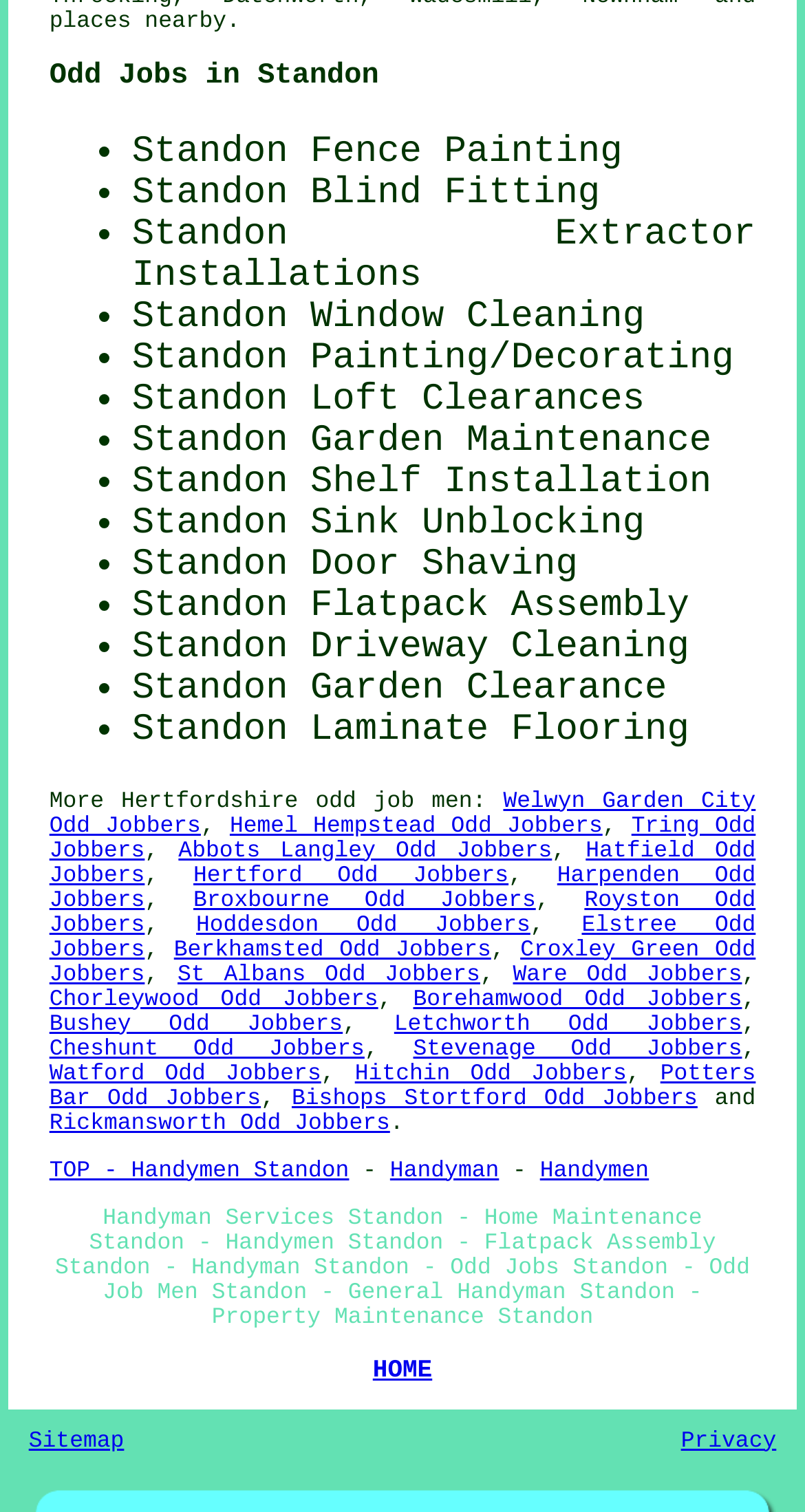Find the bounding box coordinates of the element to click in order to complete the given instruction: "go to 'Hertfordshire'."

[0.15, 0.522, 0.37, 0.538]